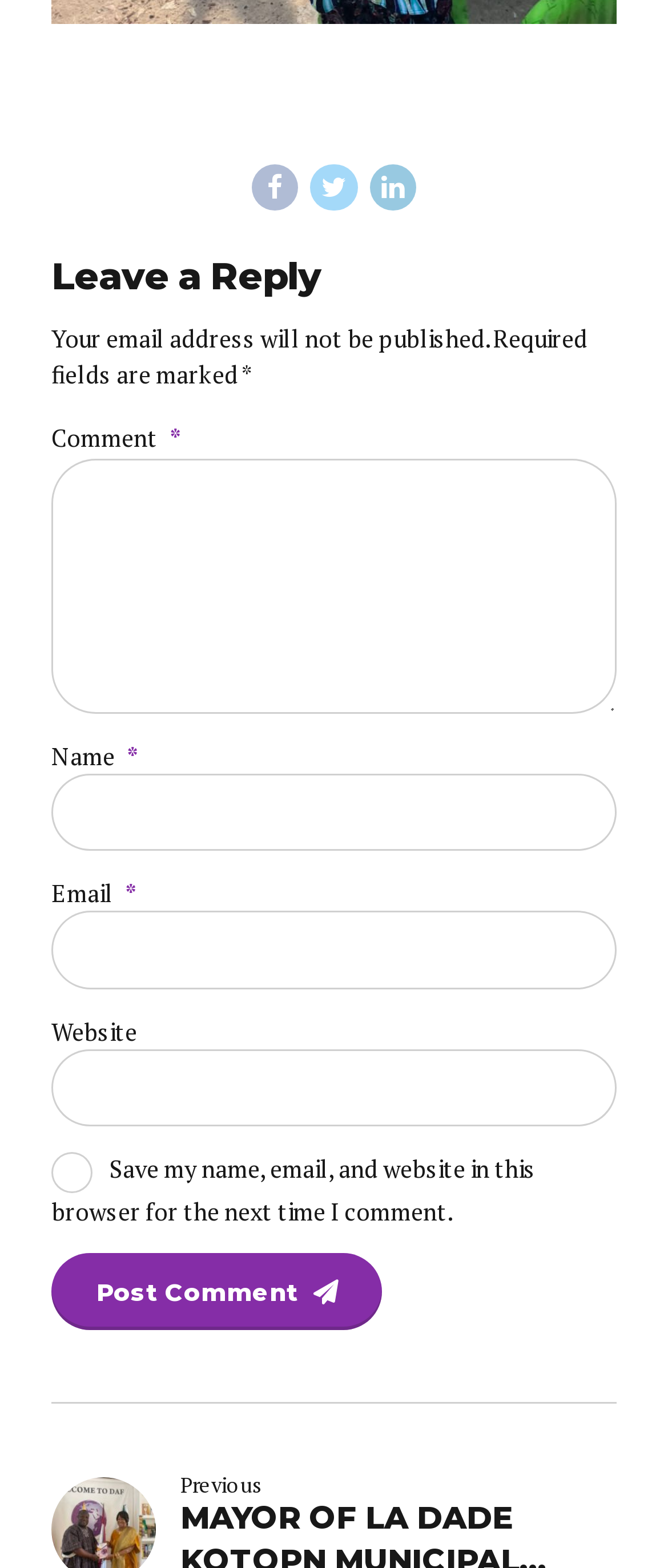Please identify the bounding box coordinates of the element's region that needs to be clicked to fulfill the following instruction: "Enter your comment". The bounding box coordinates should consist of four float numbers between 0 and 1, i.e., [left, top, right, bottom].

[0.077, 0.293, 0.923, 0.455]